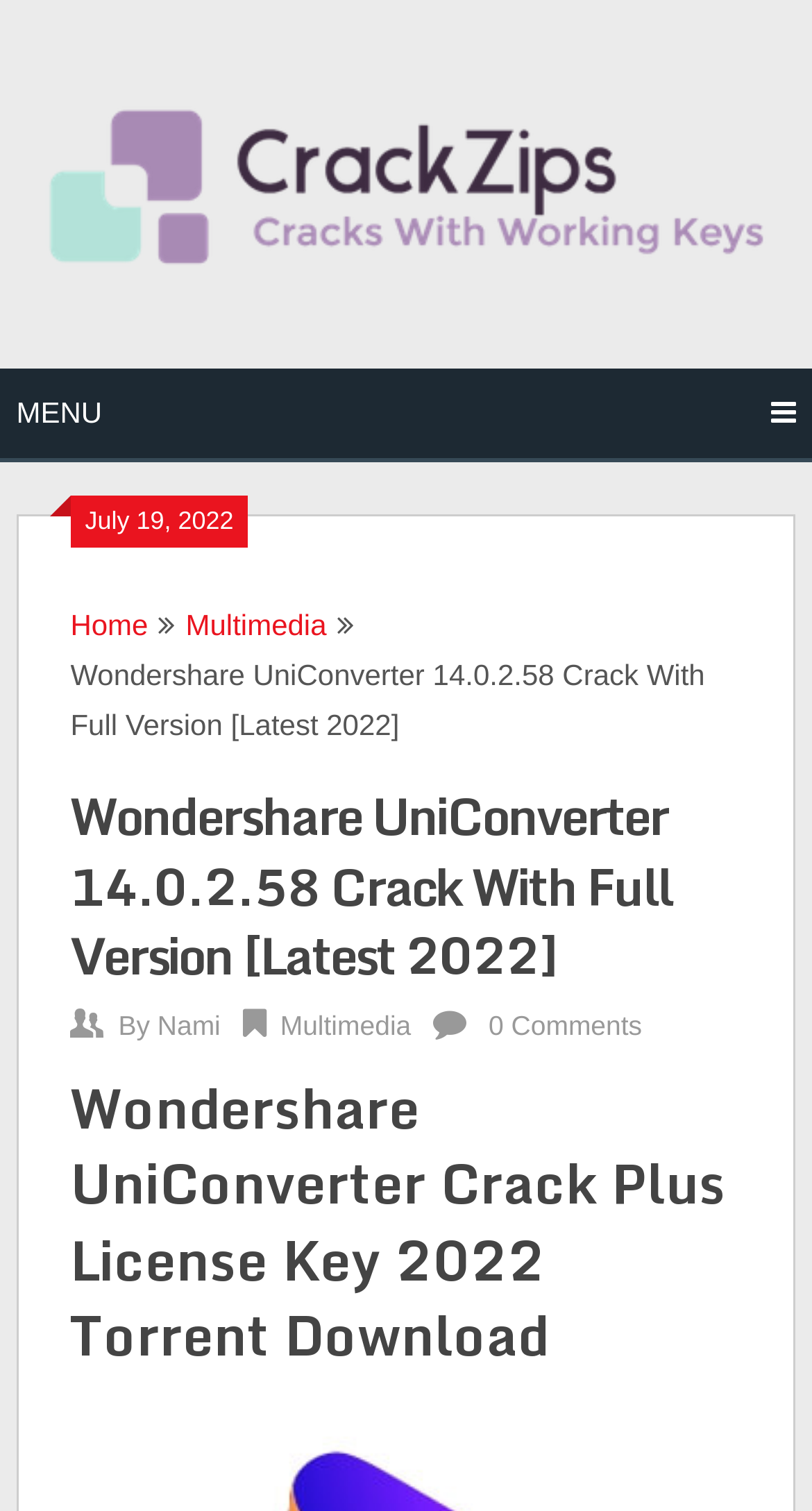Based on the image, please respond to the question with as much detail as possible:
Who is the author of the webpage's content?

I found the link element with text 'Nami' and bounding box coordinates [0.194, 0.668, 0.272, 0.689], which suggests that Nami is the author of the webpage's content.